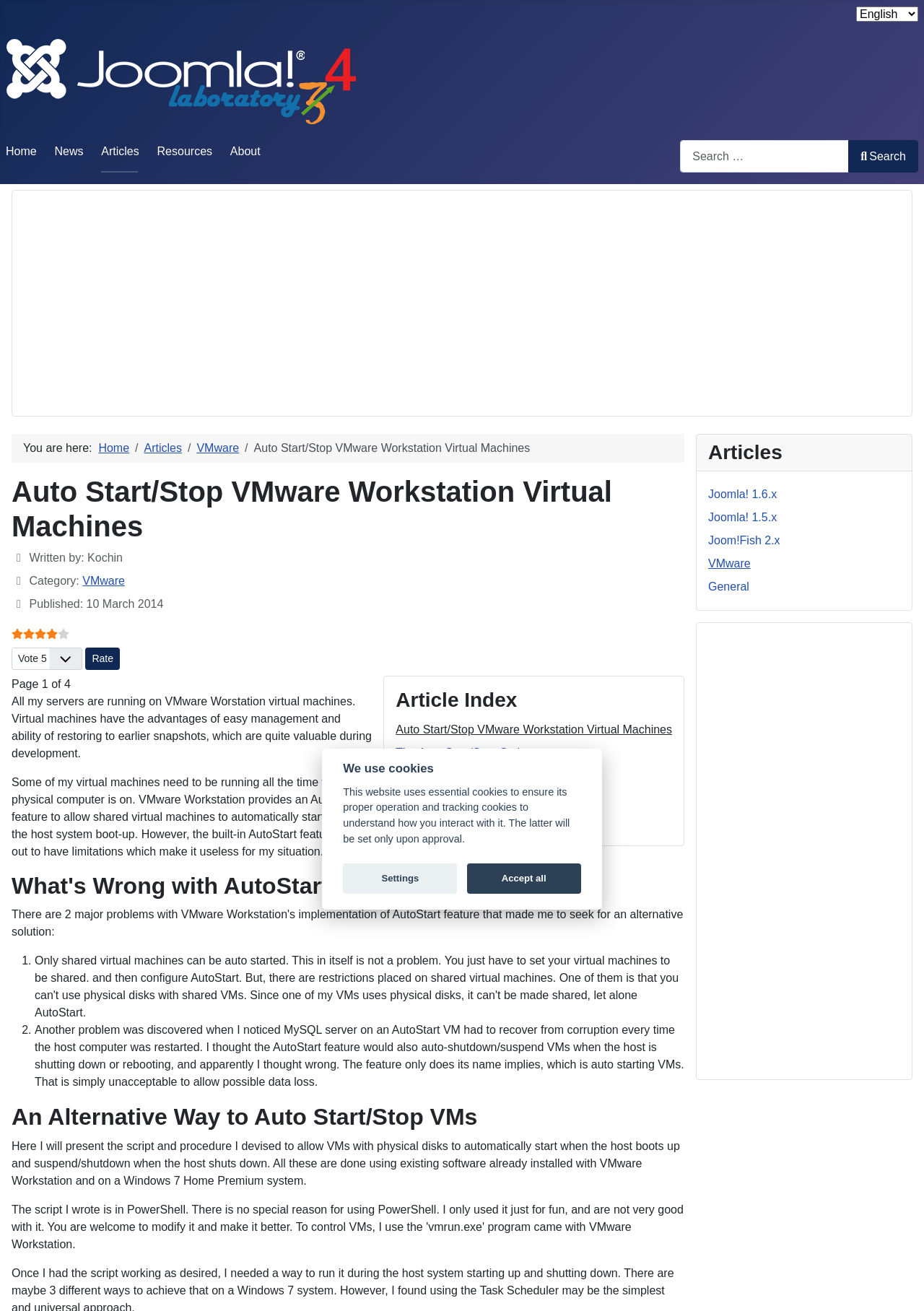Provide a brief response in the form of a single word or phrase:
How many pages are there in the article?

4